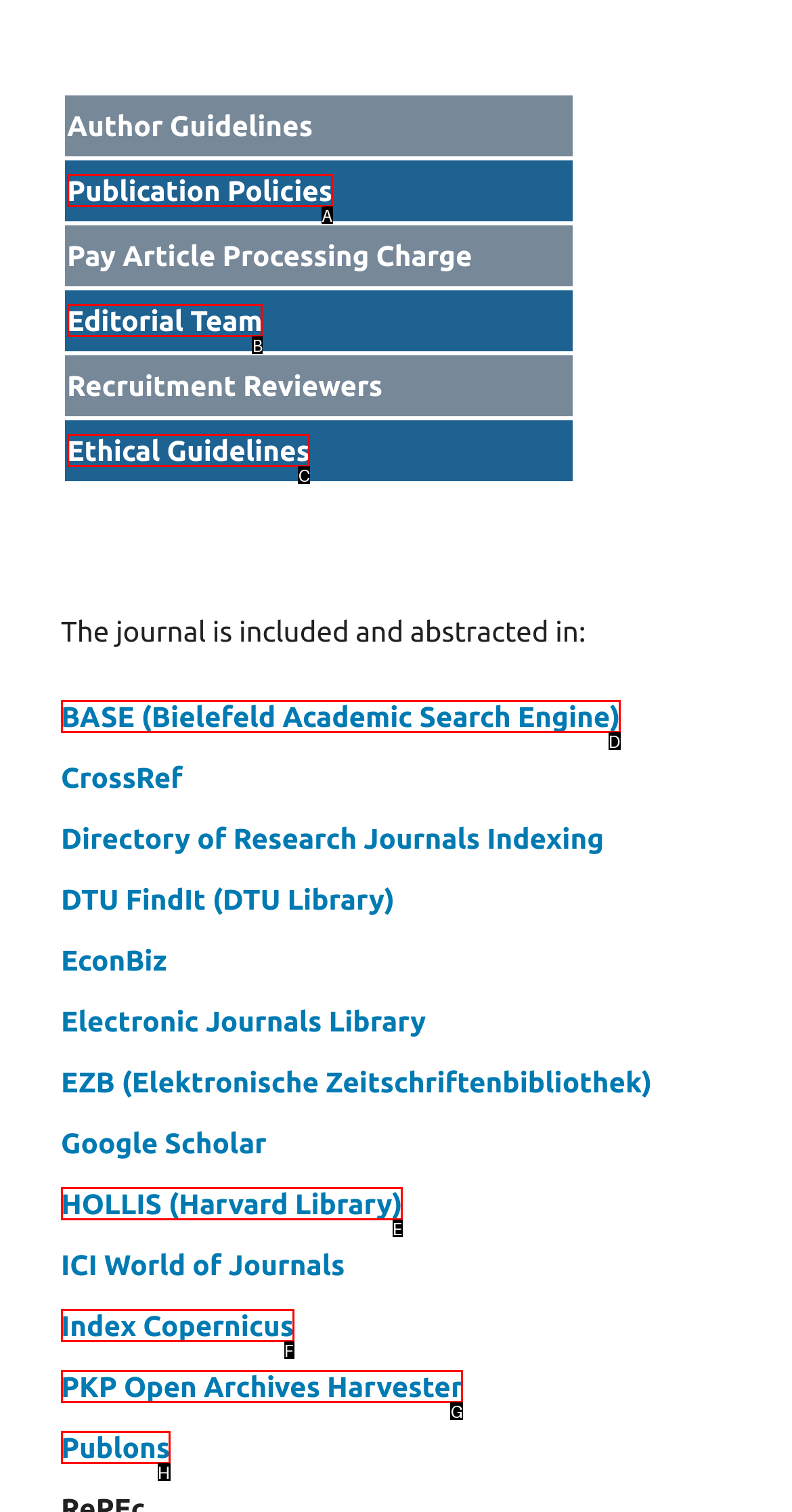Given the description: PKP Open Archives Harvester, identify the corresponding option. Answer with the letter of the appropriate option directly.

G